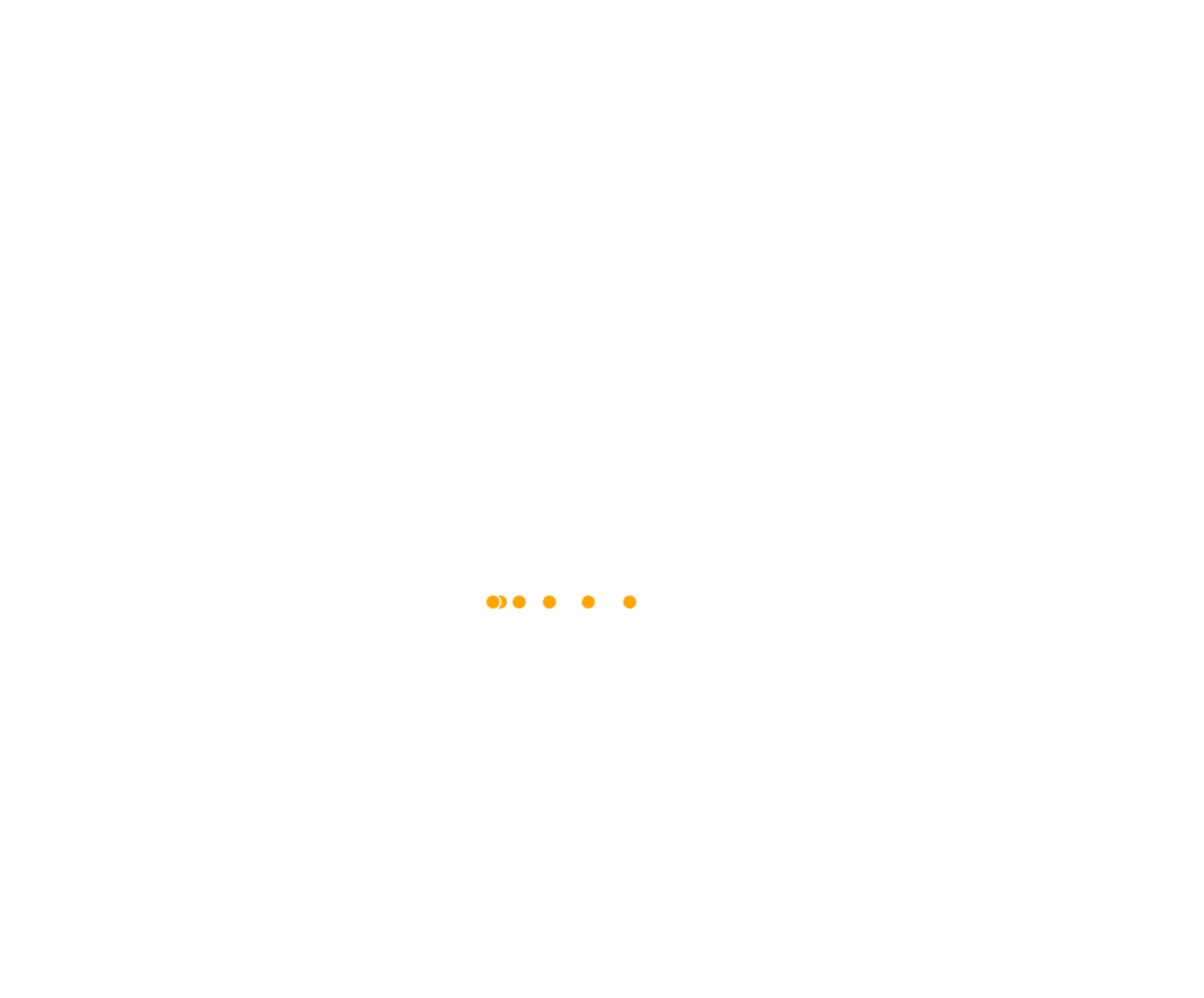What is the vendor of the product?
Please provide a comprehensive answer based on the details in the screenshot.

I found the vendor information by looking at the product details section, where the vendor information is usually displayed. The vendor name is written in a link format, indicating that it's clickable.